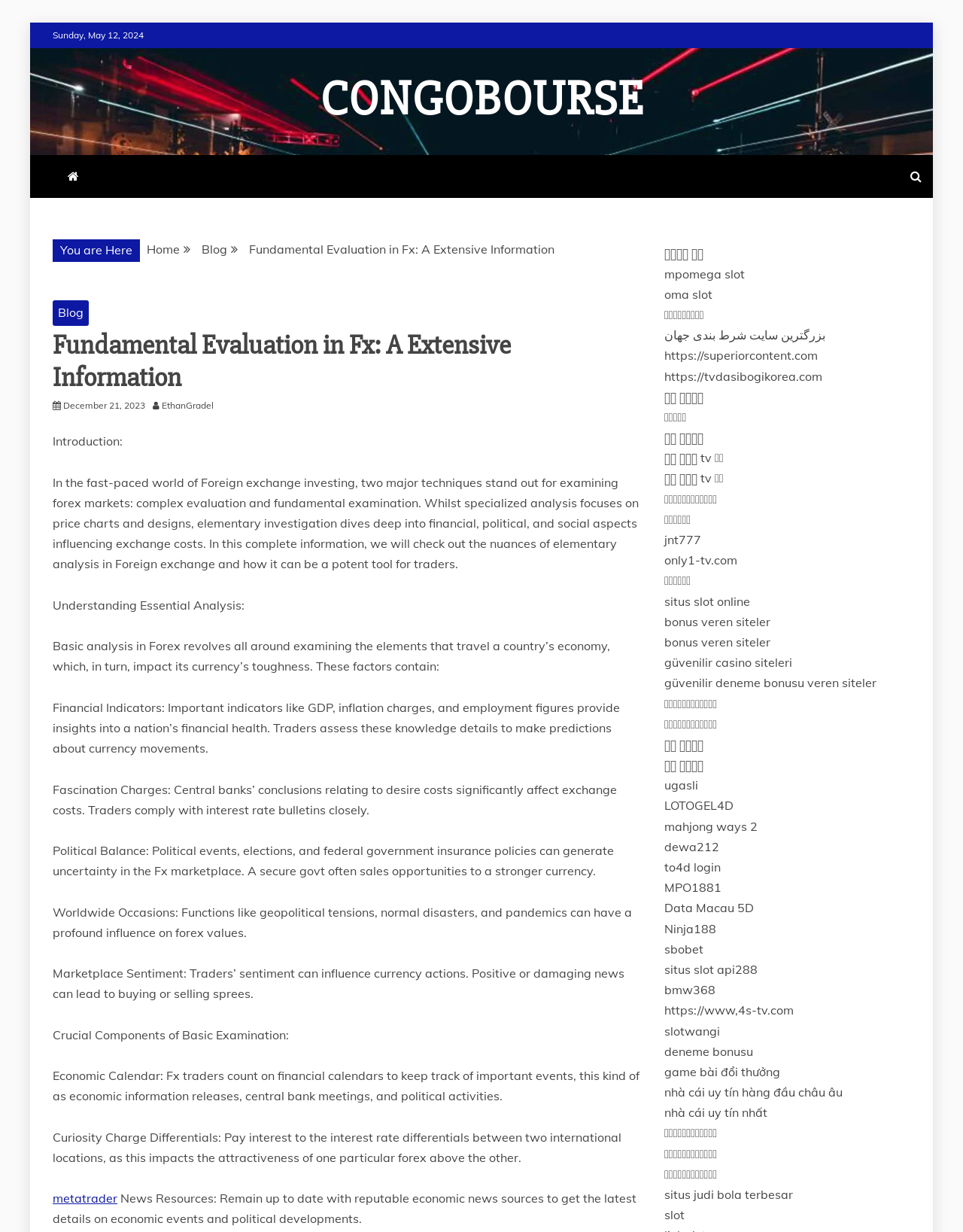Identify the bounding box coordinates for the UI element that matches this description: "Data Macau 5D".

[0.69, 0.731, 0.783, 0.743]